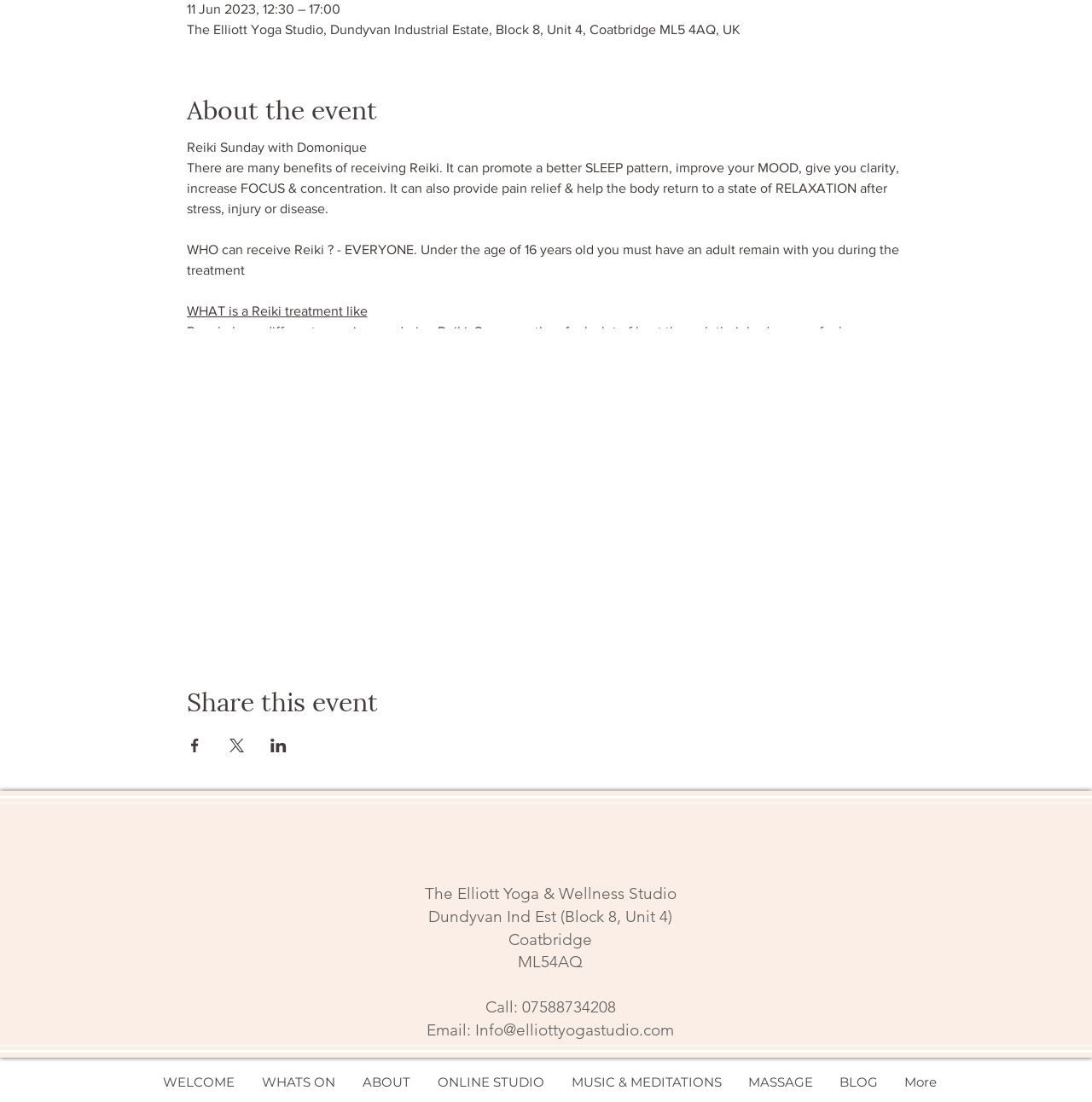Could you provide the bounding box coordinates for the portion of the screen to click to complete this instruction: "View the 'WELCOME' page"?

[0.138, 0.963, 0.227, 1.0]